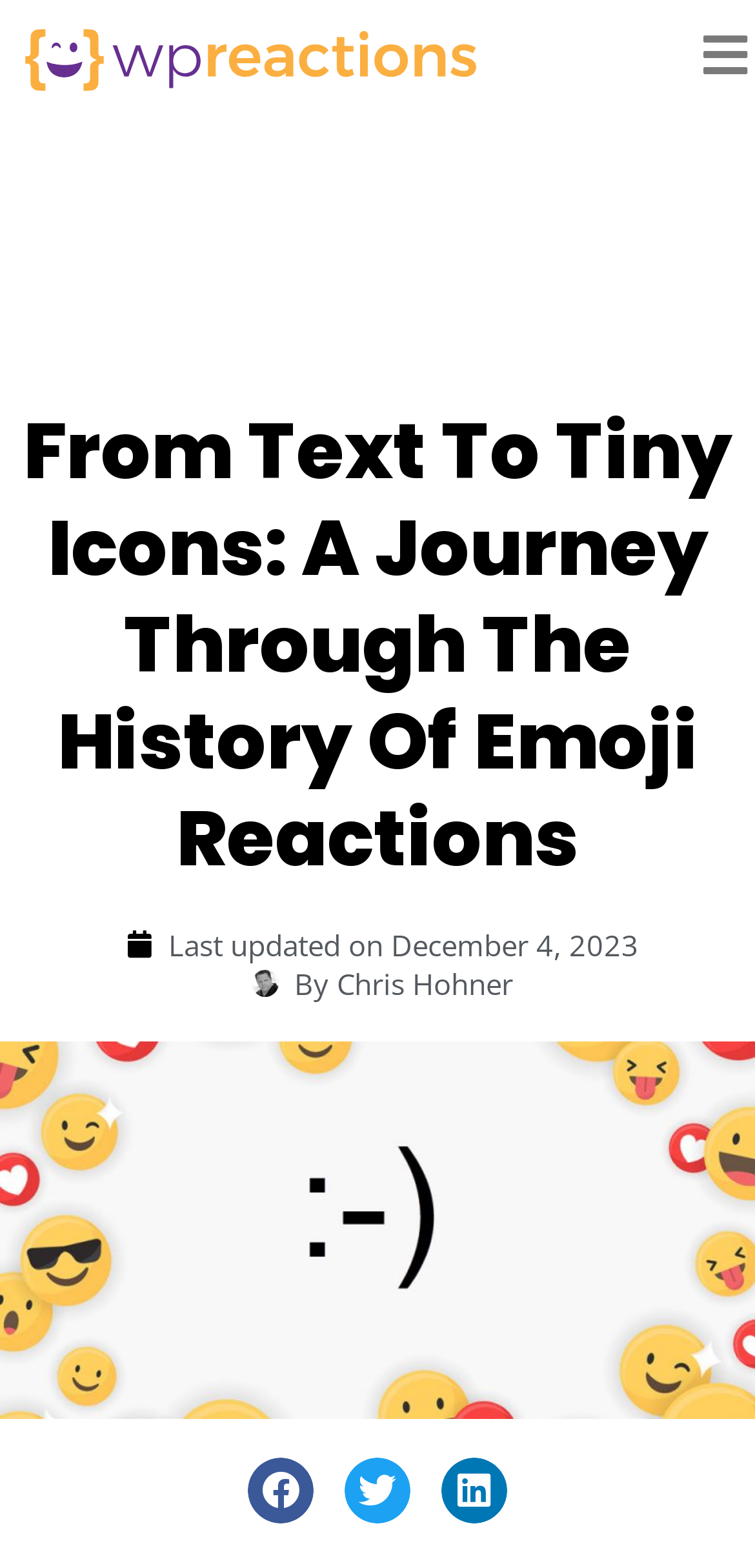Locate the headline of the webpage and generate its content.

From Text To Tiny Icons: A Journey Through The History Of Emoji Reactions